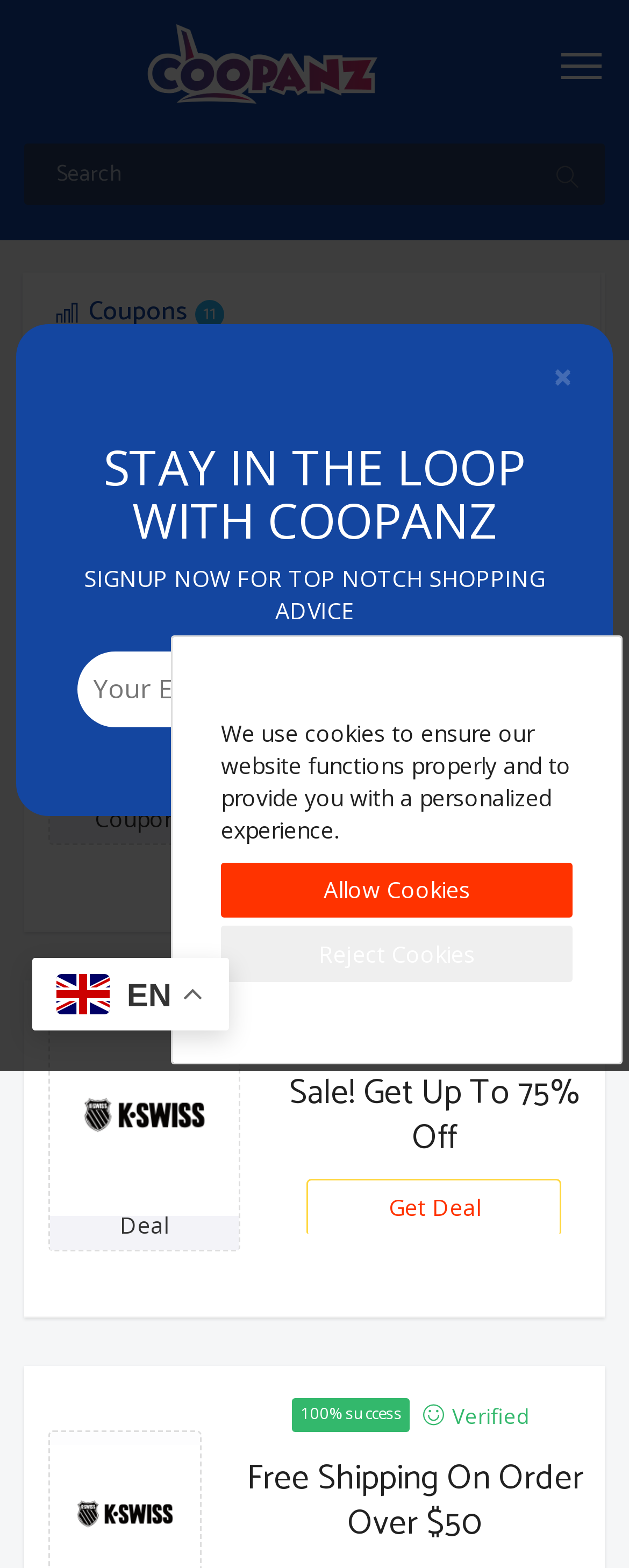Extract the bounding box for the UI element that matches this description: "Coupons 11".

[0.036, 0.174, 0.954, 0.225]